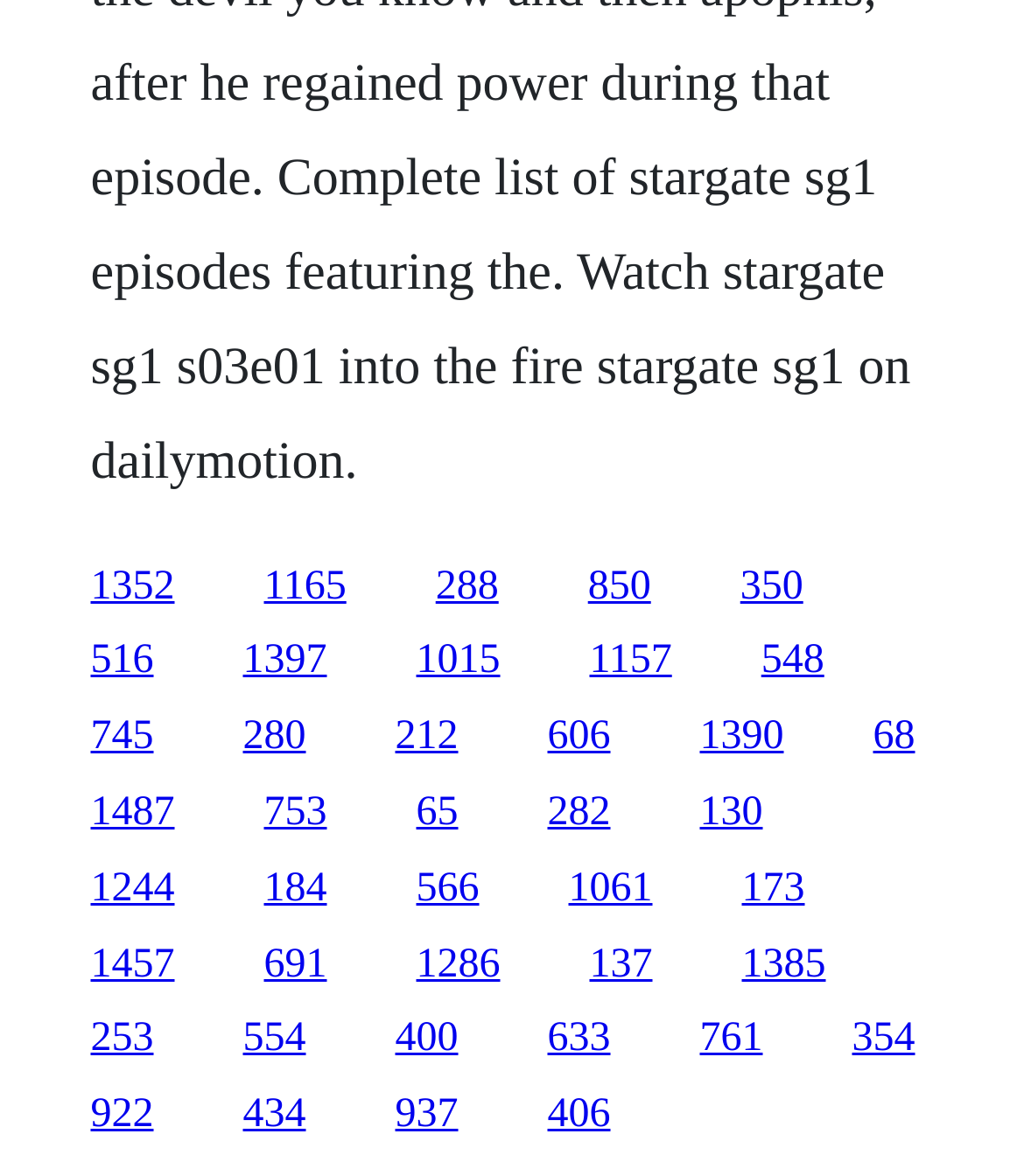Given the description: "922", determine the bounding box coordinates of the UI element. The coordinates should be formatted as four float numbers between 0 and 1, [left, top, right, bottom].

[0.088, 0.929, 0.15, 0.967]